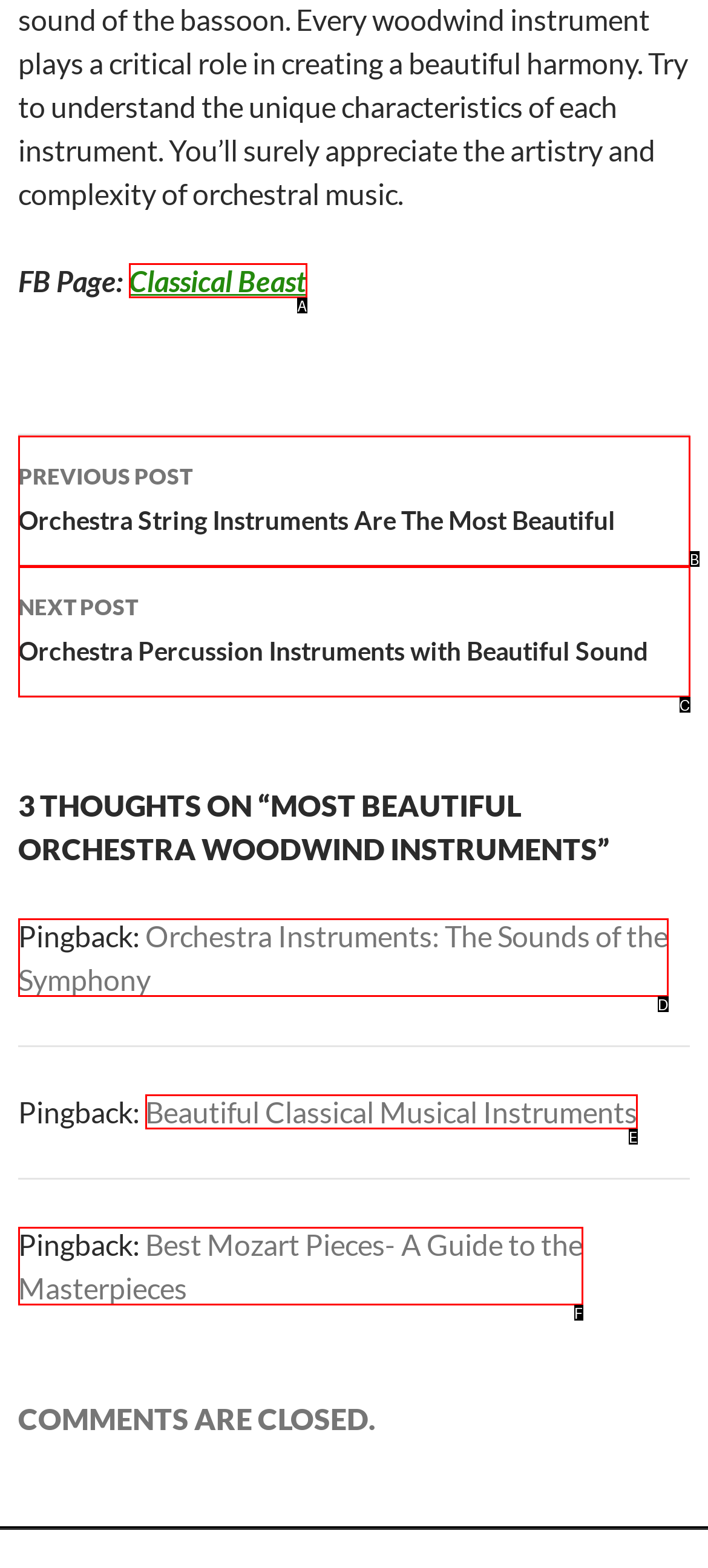Find the UI element described as: Beautiful Classical Musical Instruments
Reply with the letter of the appropriate option.

E